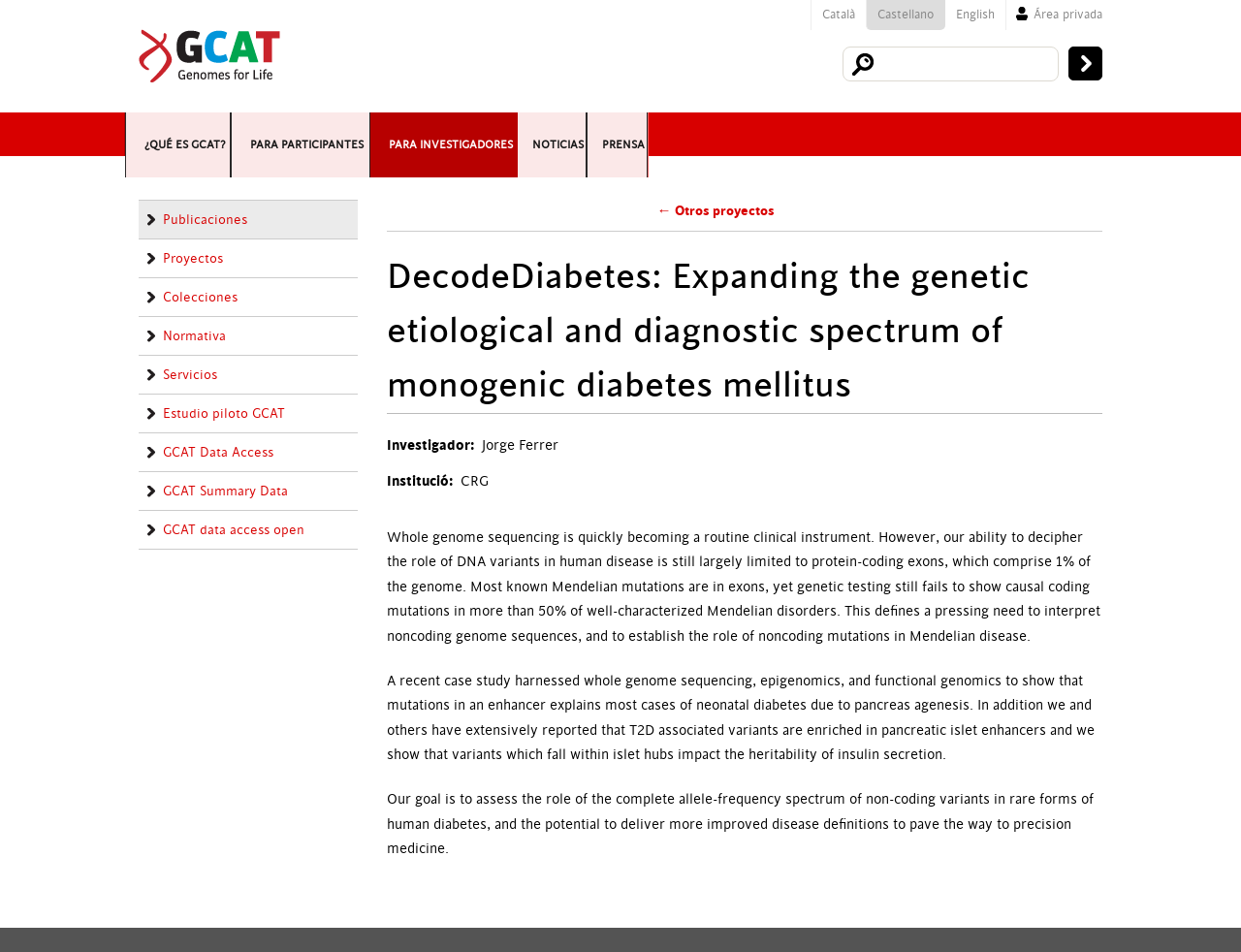What is the name of the researcher?
Provide a fully detailed and comprehensive answer to the question.

I found the answer by looking at the description list term 'Investigador:' and its corresponding description list detail, which is 'Jorge Ferrer'.